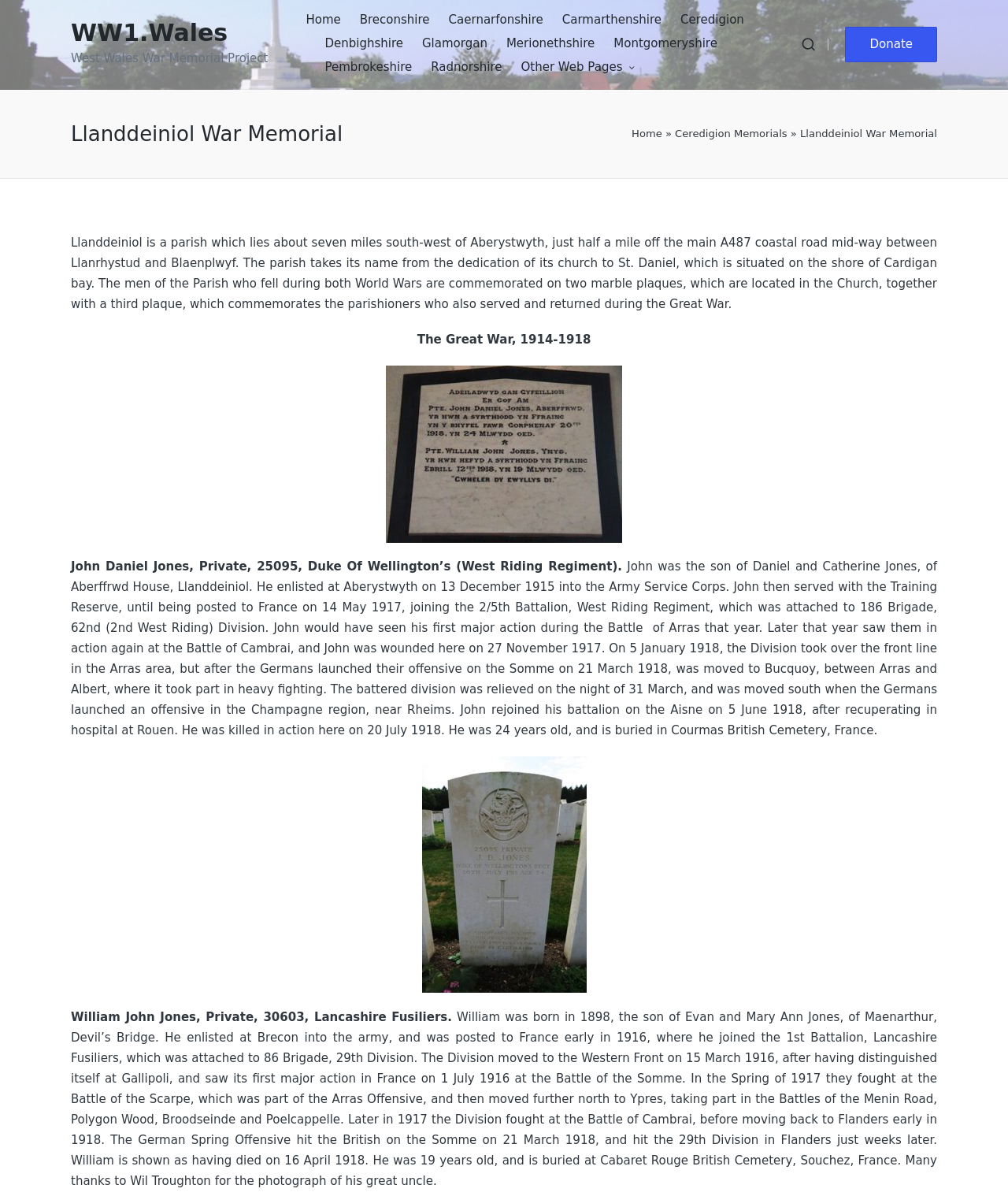How many men from the parish are commemorated on the marble plaques?
Provide a short answer using one word or a brief phrase based on the image.

Not specified